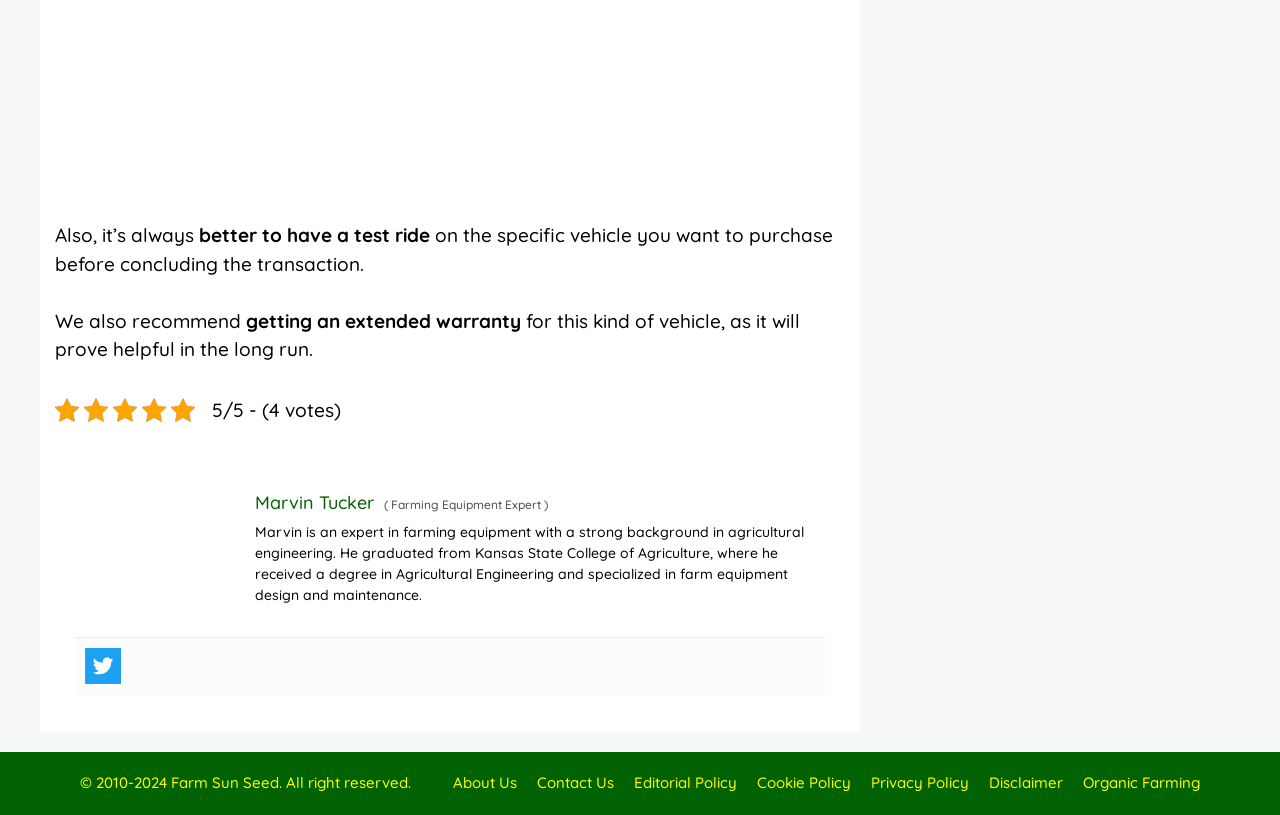Carefully observe the image and respond to the question with a detailed answer:
What is the rating of the content?

The webpage shows a rating of 5/5, which is indicated by the text '5/5 - (4 votes)' and suggests that the content has received a perfect score from 4 voters.